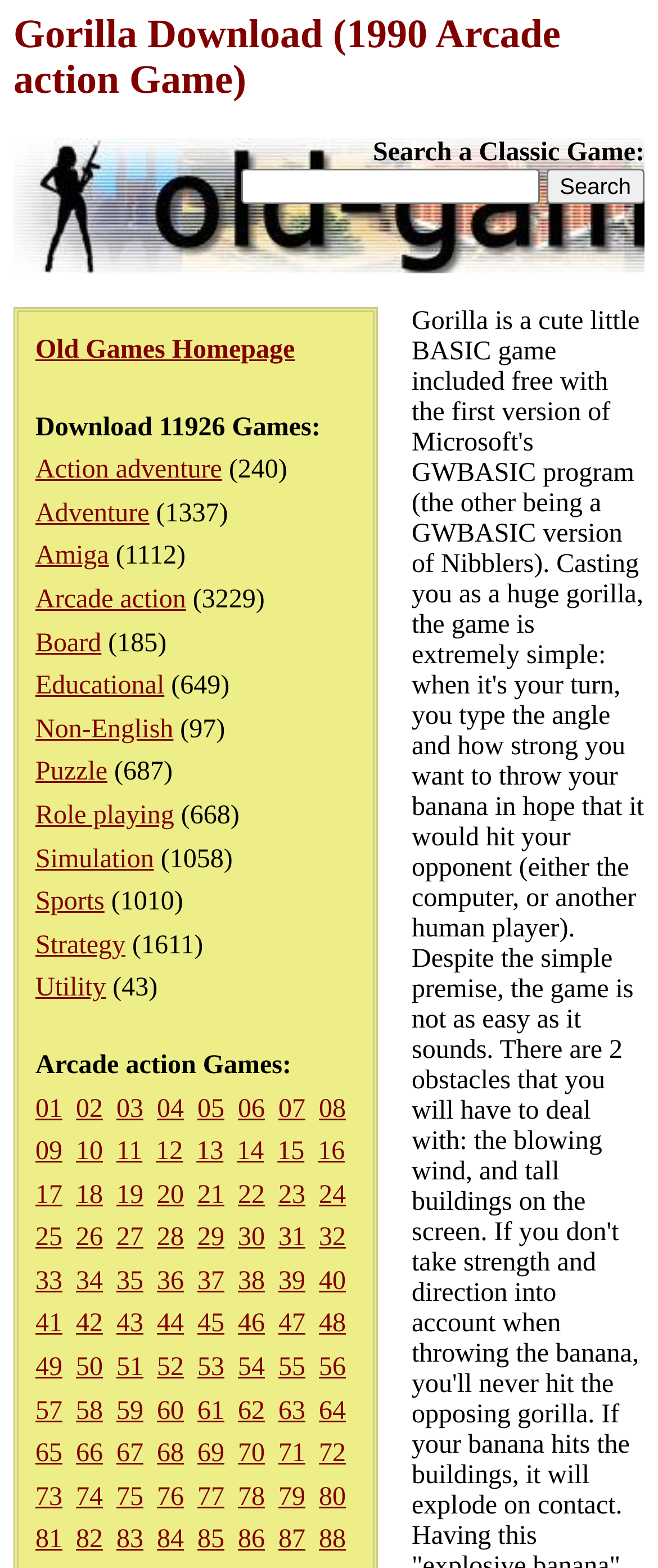Kindly respond to the following question with a single word or a brief phrase: 
What is the category of games listed below 'Arcade action Games:'?

Numbered list